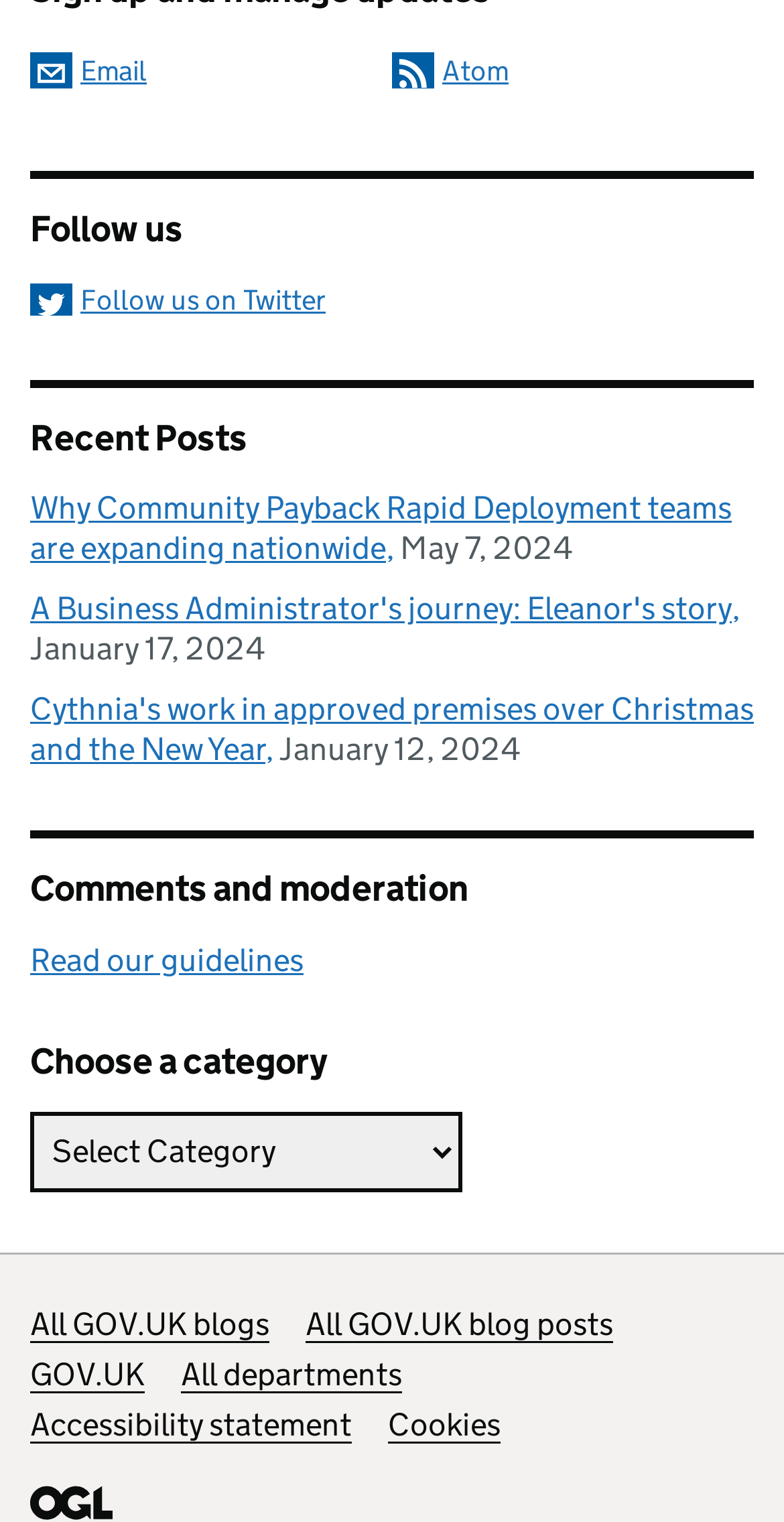What type of links are listed under 'Useful links'?
Using the picture, provide a one-word or short phrase answer.

GOV.UK resources